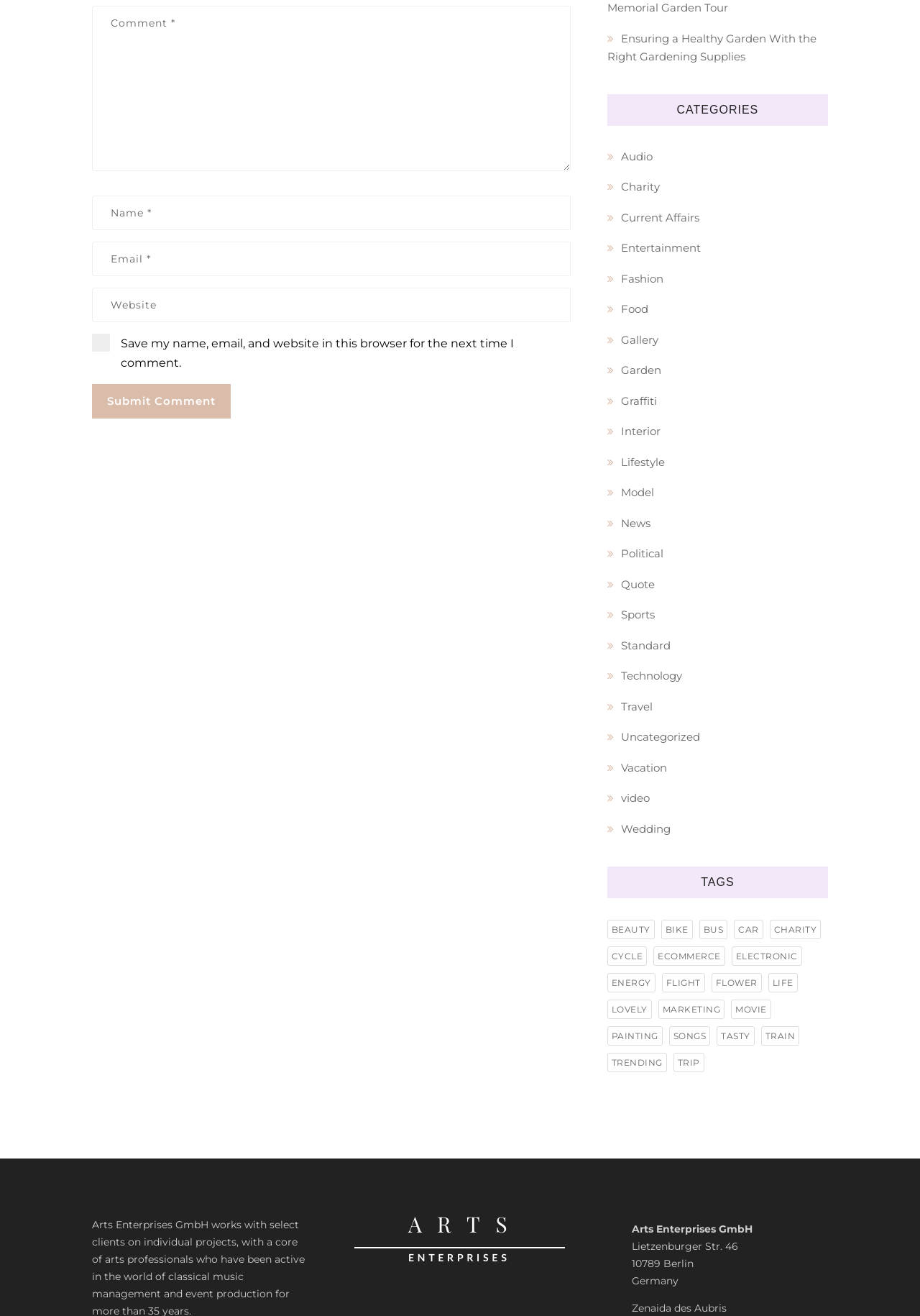Identify the bounding box coordinates of the area you need to click to perform the following instruction: "Submit a comment".

[0.1, 0.292, 0.251, 0.318]